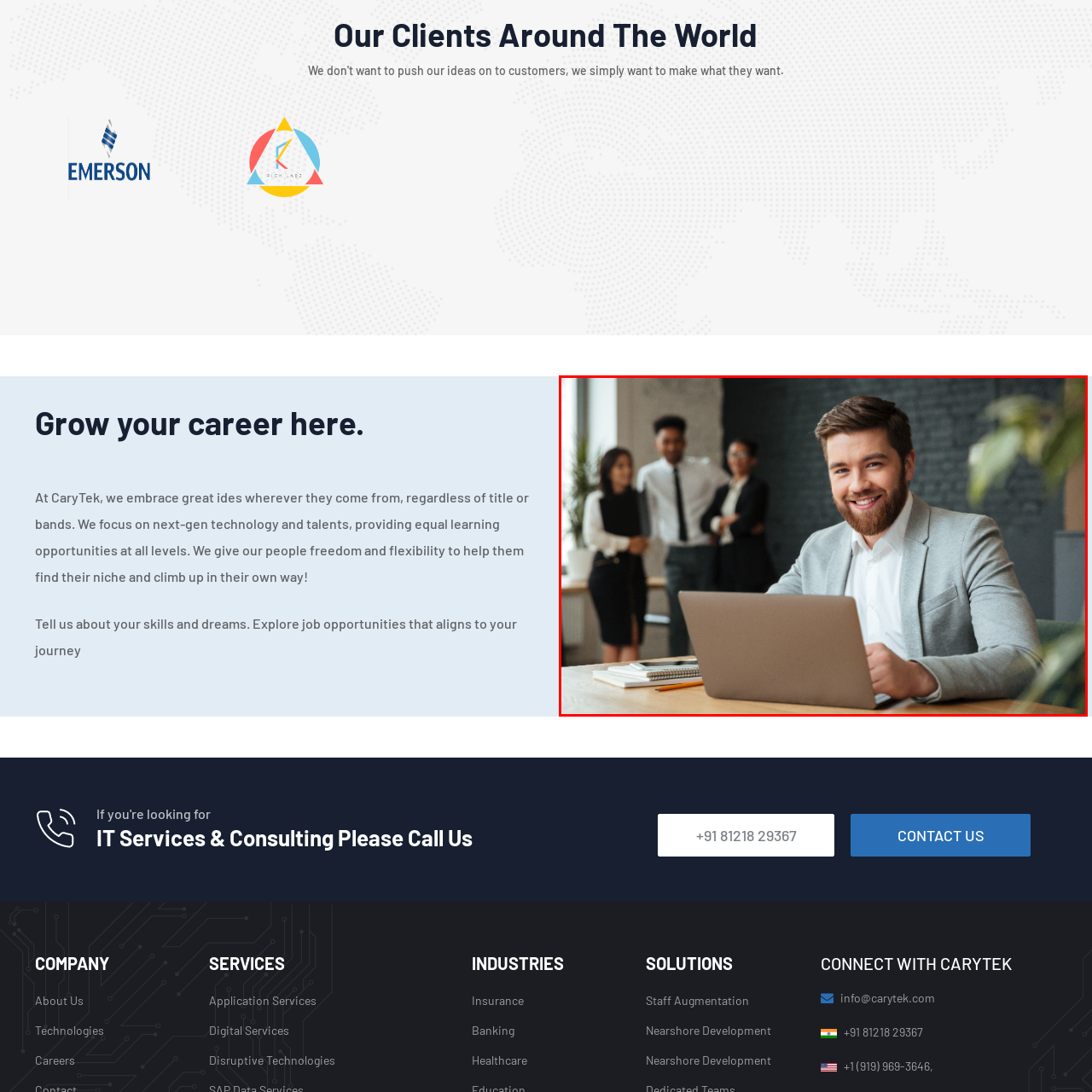Focus on the section encased in the red border, What type of decor is featured in the interior? Give your response as a single word or phrase.

Contemporary decor